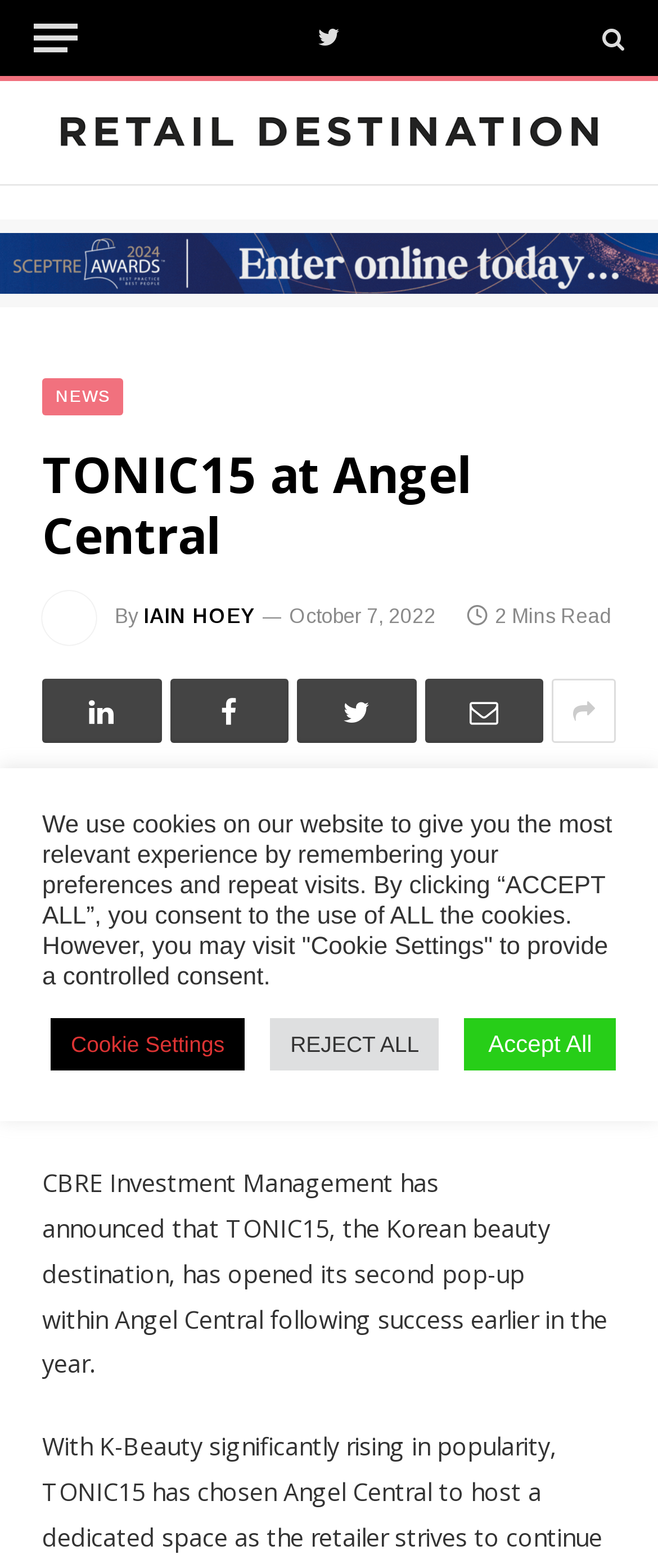Determine the bounding box coordinates of the clickable element to complete this instruction: "Explore the figure". Provide the coordinates in the format of four float numbers between 0 and 1, [left, top, right, bottom].

[0.064, 0.501, 0.936, 0.707]